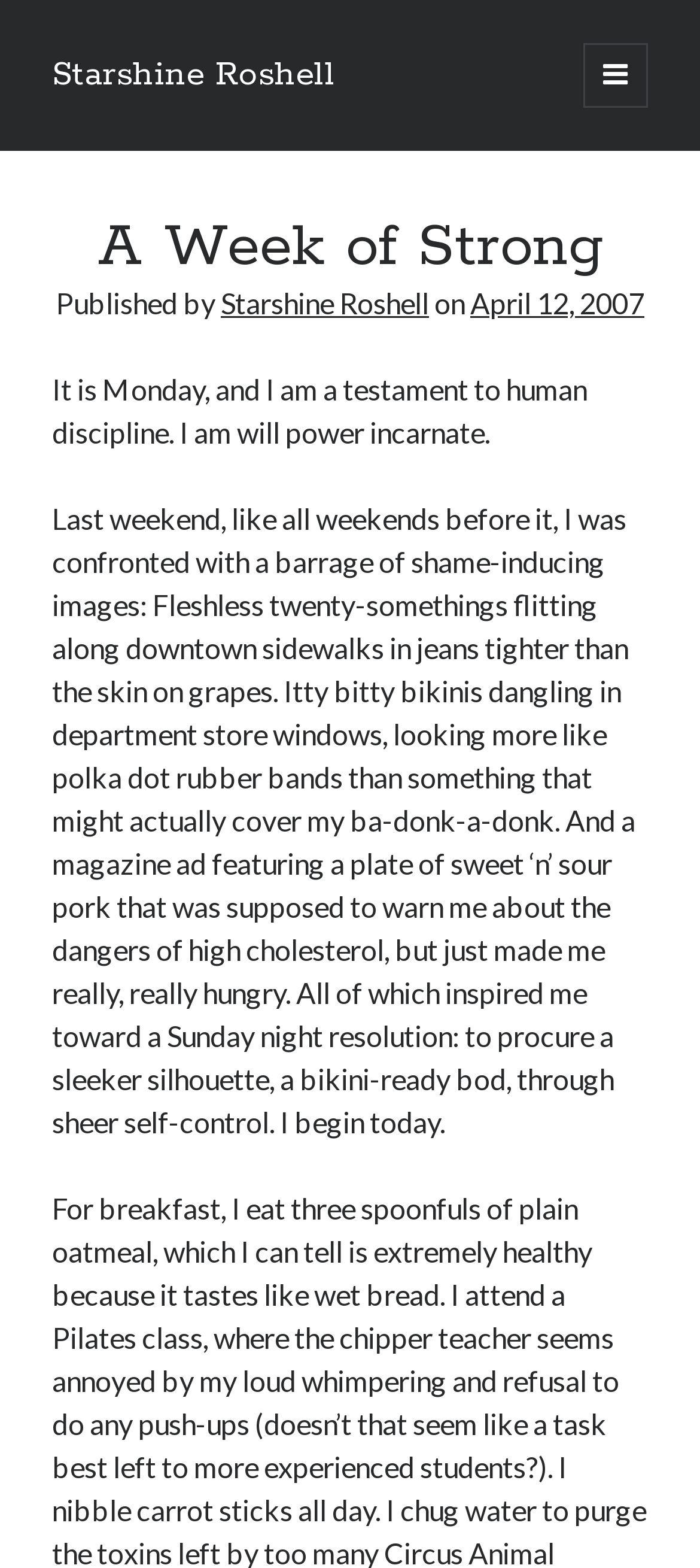Please provide a comprehensive response to the question based on the details in the image: What is the purpose of the button 'Go'?

The purpose of the button 'Go' can be inferred from its location next to the search box, and its function is to initiate a search query.